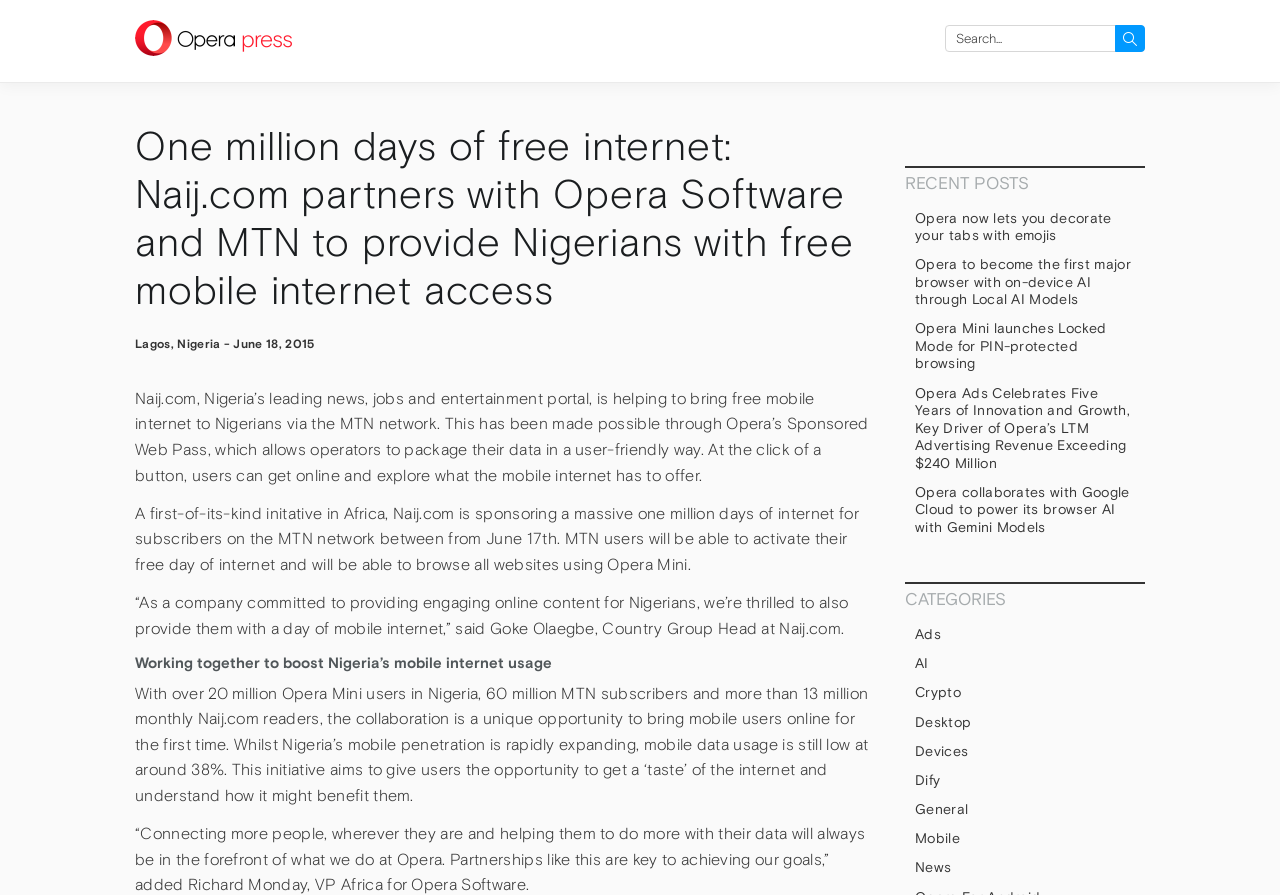Highlight the bounding box coordinates of the element that should be clicked to carry out the following instruction: "Click on Opera Newsroom press". The coordinates must be given as four float numbers ranging from 0 to 1, i.e., [left, top, right, bottom].

[0.105, 0.035, 0.228, 0.053]